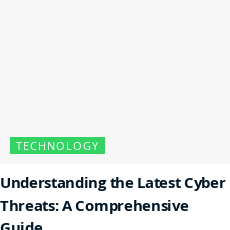What is the purpose of the design layout?
Give a detailed explanation using the information visible in the image.

The design emphasizes clarity and accessibility, making it easy for readers to identify the content's focus, and effectively guides users to the article's insights, ultimately enhancing their reading experience.